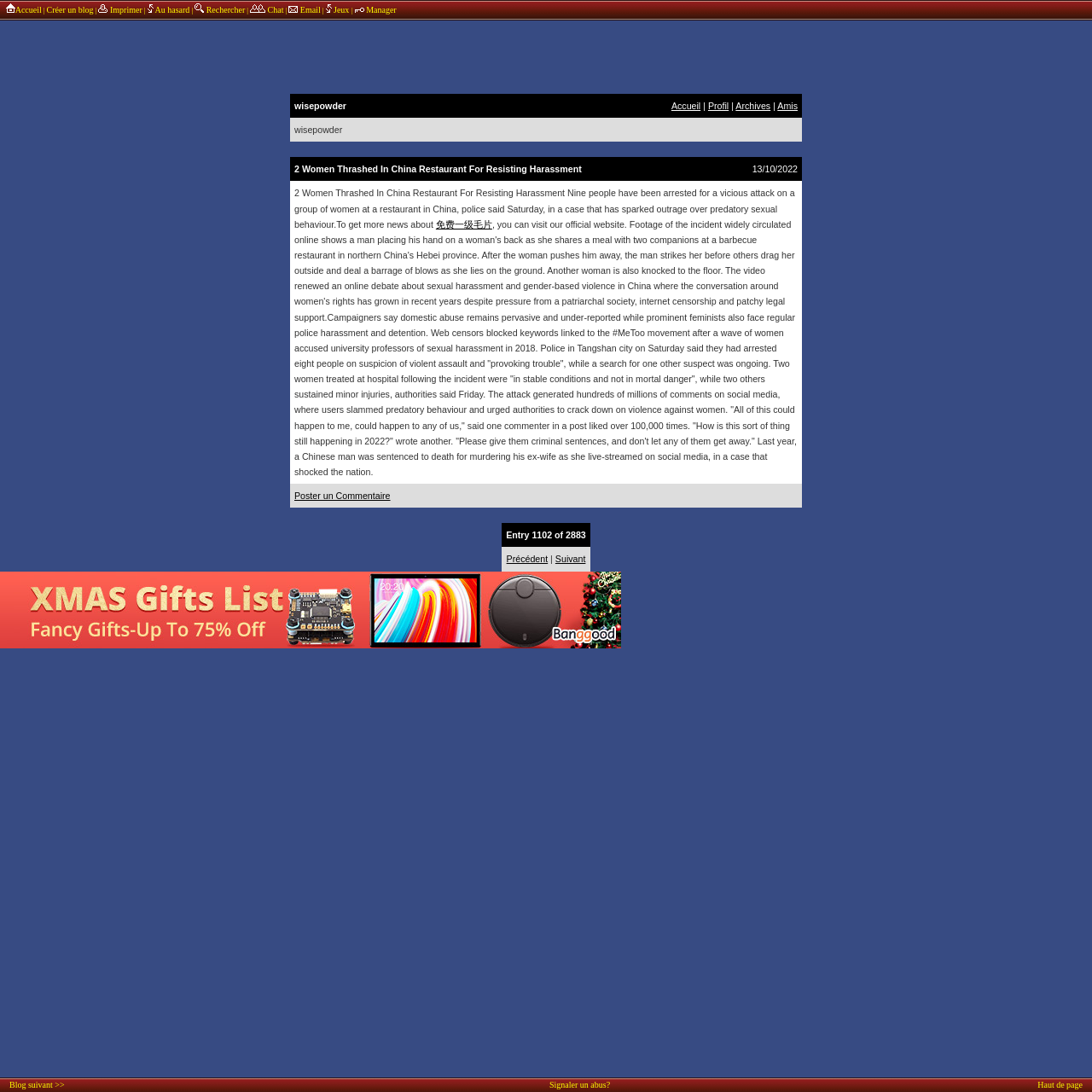What is the purpose of the link 'Poster un Commentaire'?
Based on the image, answer the question in a detailed manner.

The link 'Poster un Commentaire' is located at the bottom of the blog post, and its purpose is to allow users to post a comment on the blog post.